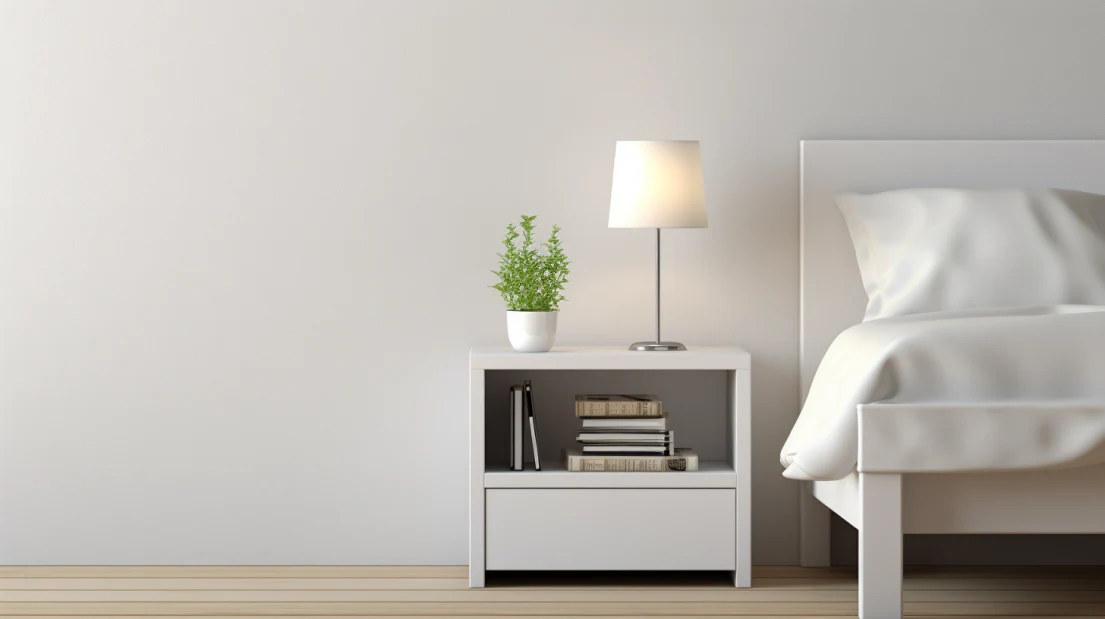What is stored in the open shelf of the bedside table?
Please look at the screenshot and answer in one word or a short phrase.

Neatly stacked books